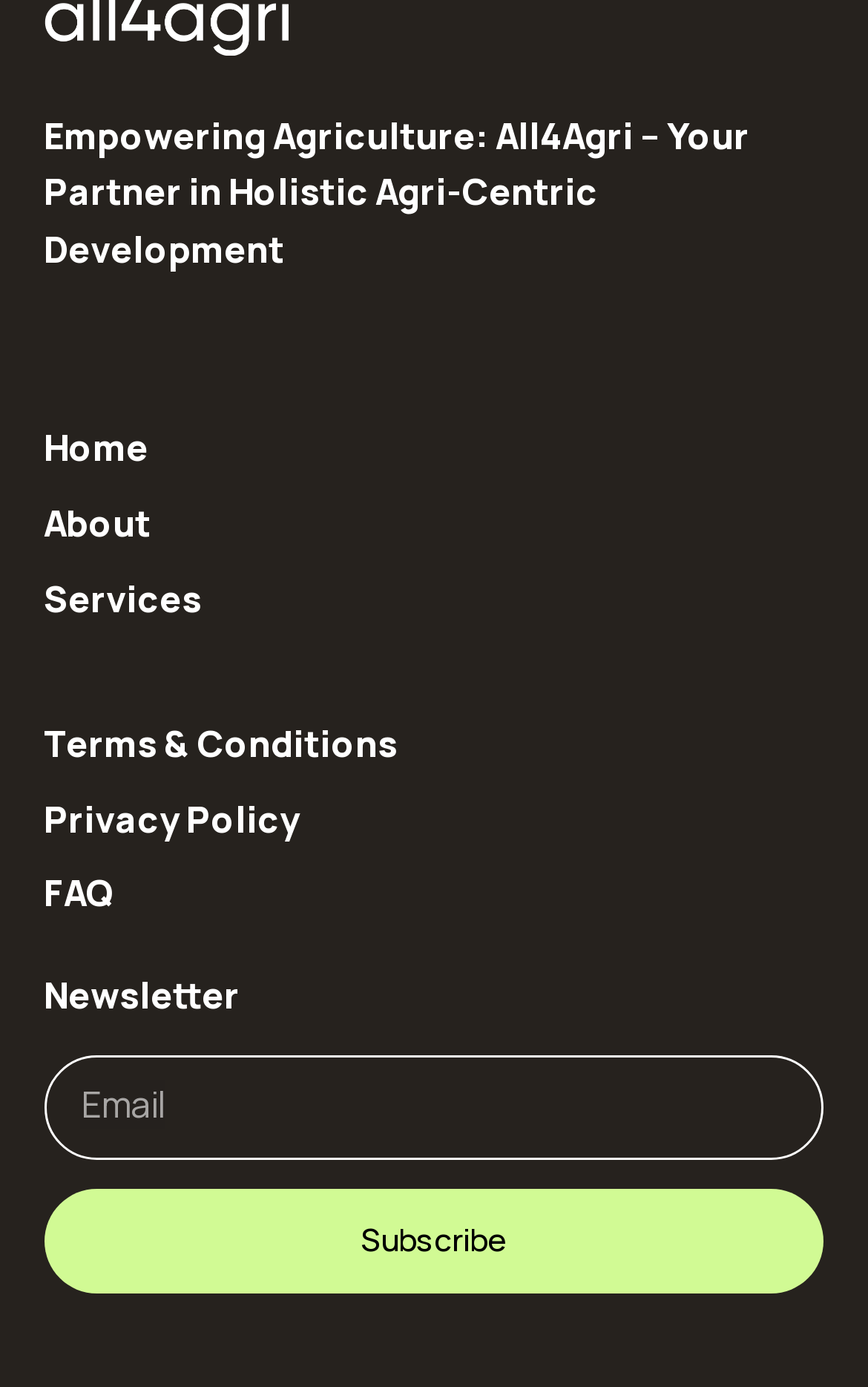Find the bounding box coordinates of the element you need to click on to perform this action: 'explore services'. The coordinates should be represented by four float values between 0 and 1, in the format [left, top, right, bottom].

[0.051, 0.412, 0.474, 0.453]